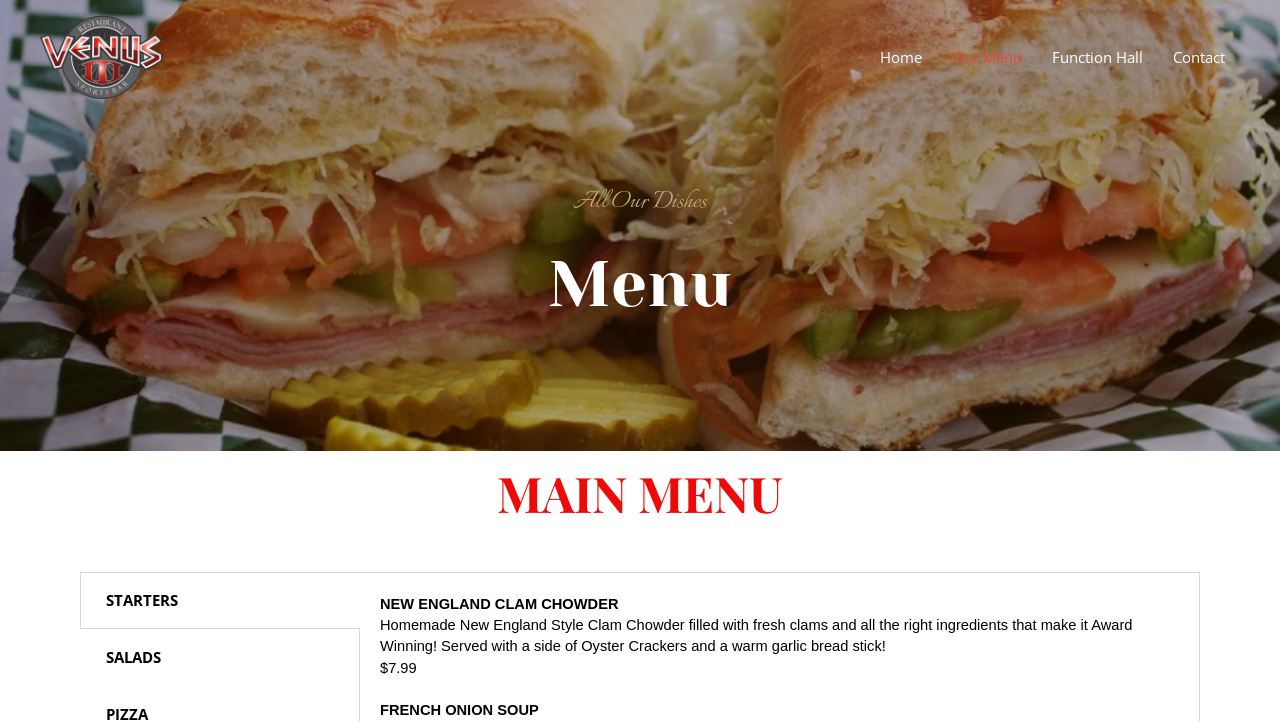What is the first menu item under the 'STARTERS' tab?
Ensure your answer is thorough and detailed.

By looking at the webpage, we can see that there are tabs for different menu categories, and the 'STARTERS' tab is currently expanded. Under this tab, the first menu item is 'NEW ENGLAND CLAM CHOWDER', which is a type of soup.